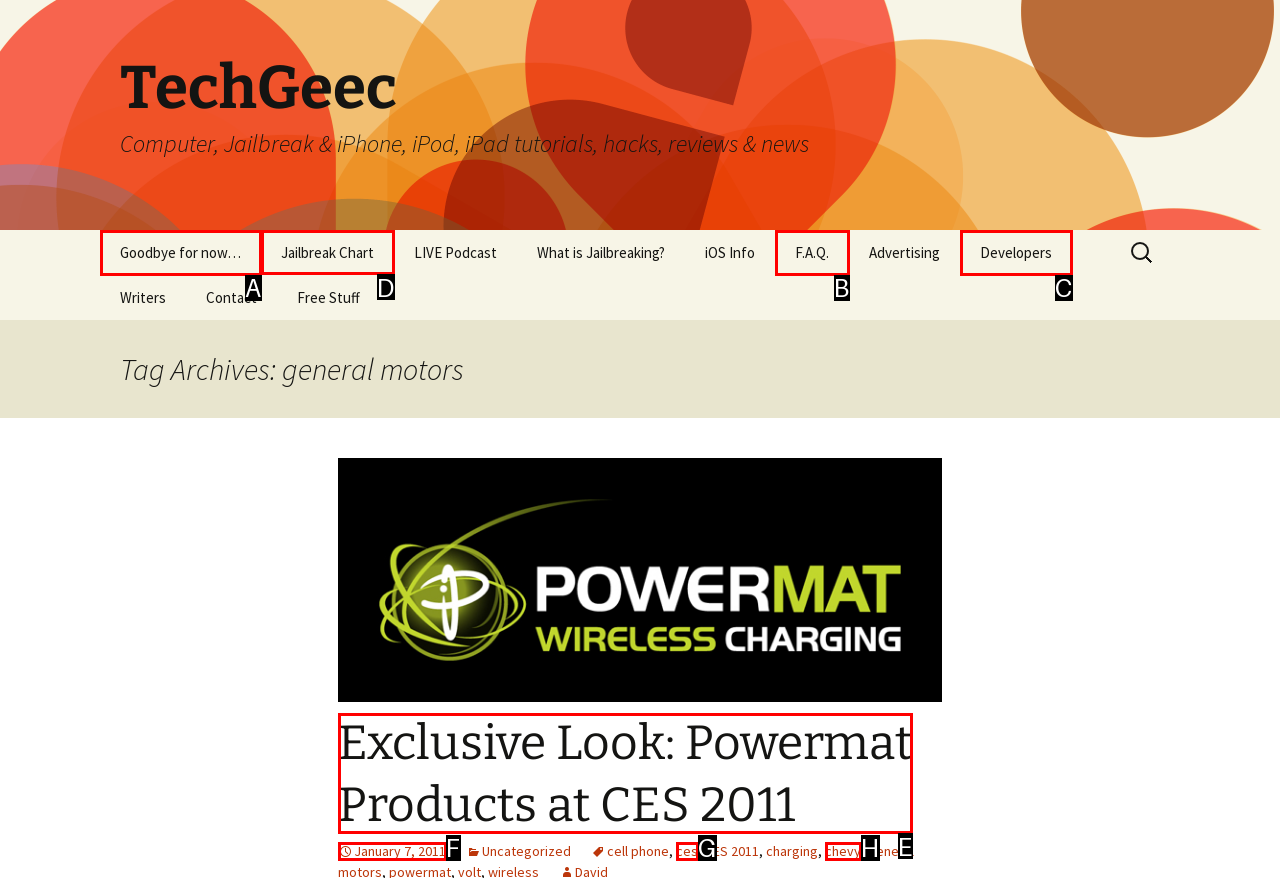Identify the HTML element I need to click to complete this task: Visit the Jailbreak Chart page Provide the option's letter from the available choices.

D